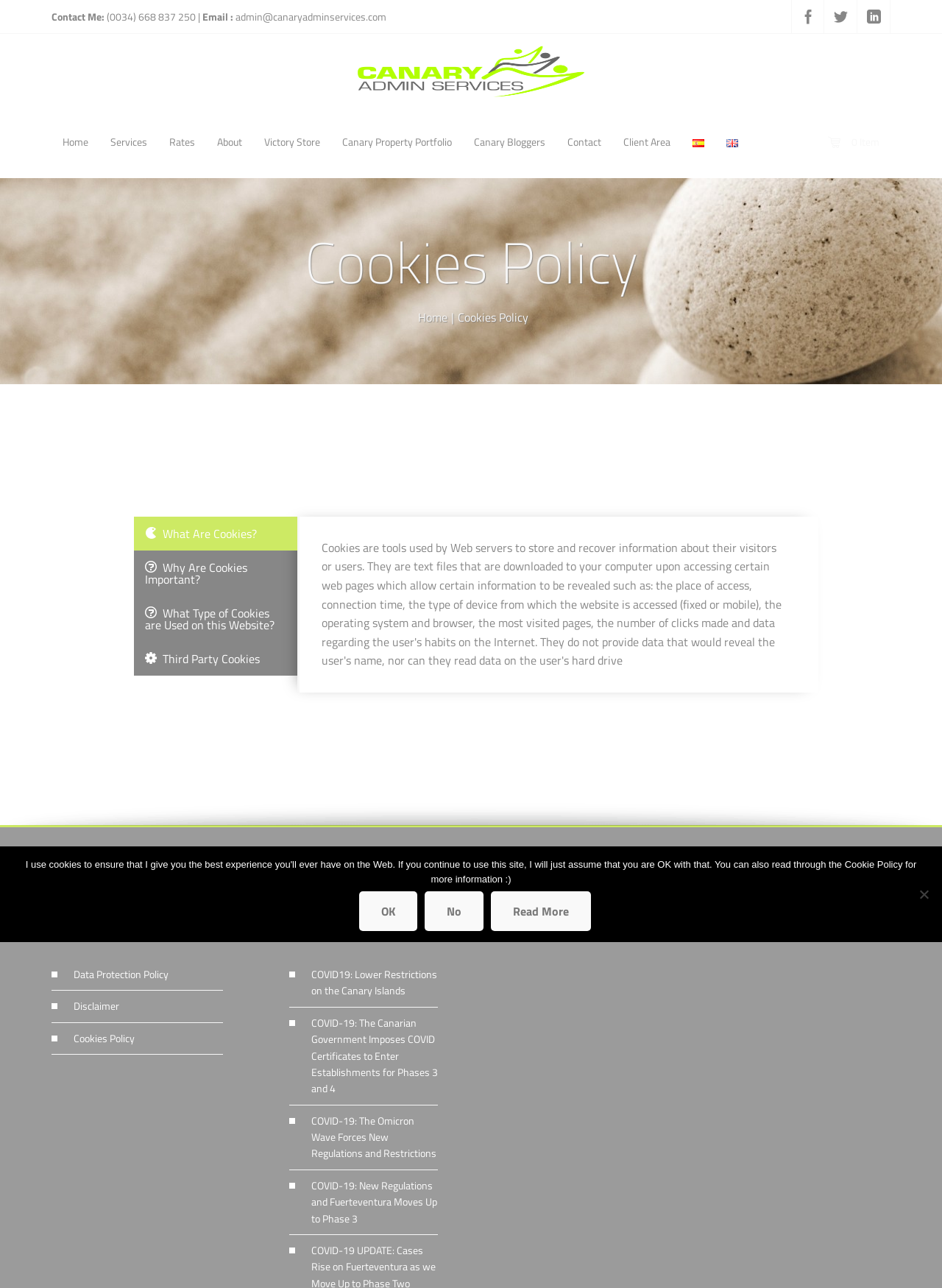Locate the bounding box coordinates of the element that should be clicked to fulfill the instruction: "Read about Cookies Policy".

[0.043, 0.173, 0.957, 0.235]